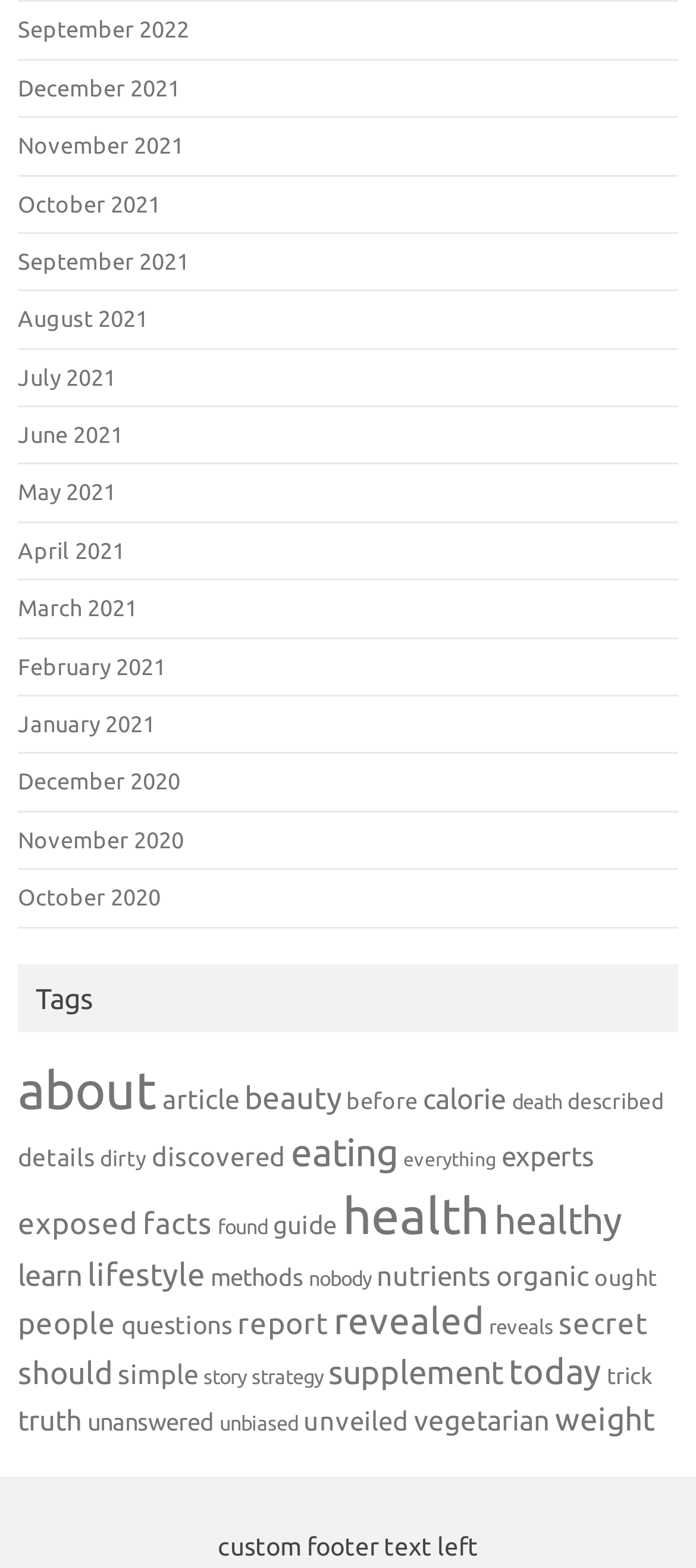What is the category with the most items?
Please answer using one word or phrase, based on the screenshot.

Health